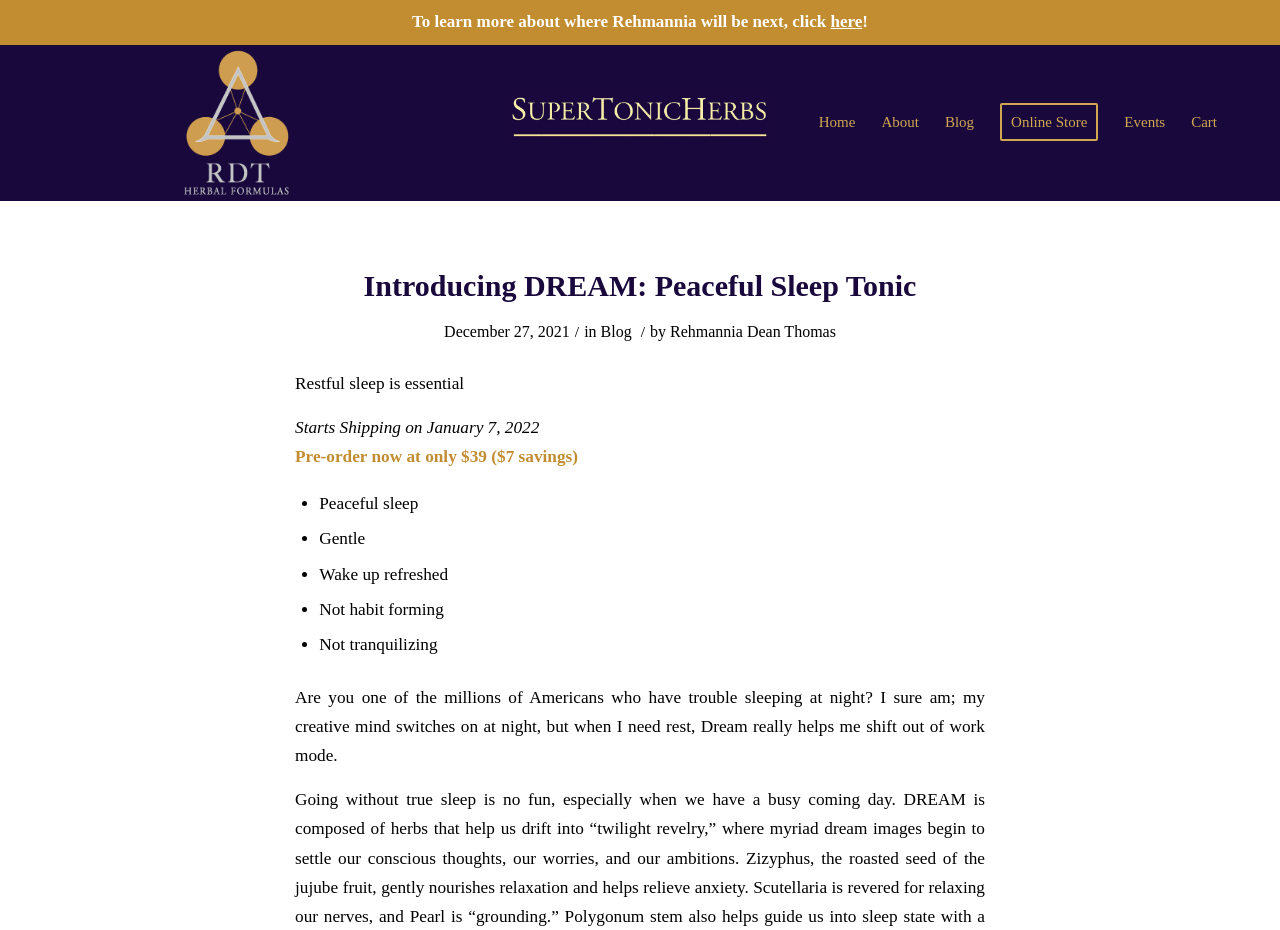Write an extensive caption that covers every aspect of the webpage.

This webpage appears to be a blog post or article about a herbal formula called "DREAM: Peaceful Sleep Tonic". At the top of the page, there is a link to learn more about upcoming events, accompanied by a short sentence and an exclamation mark. Below this, there is a large image with a link to "Super Tonic Herbal Formulas".

The main content of the page is divided into sections. On the left side, there is a menu with links to different parts of the website, including "Home", "About", "Blog", "Online Store", "Events", and "Cart". 

On the right side, there is a header section with a heading that introduces the "DREAM: Peaceful Sleep Tonic" formula. Below this, there is a timestamp indicating that the post was published on December 27, 2021. The author of the post is Rehmannia Dean Thomas.

The main content of the post starts with a paragraph of text that discusses the importance of restful sleep. This is followed by a section that announces the upcoming availability of the "DREAM" formula, with a pre-order option at a discounted price. 

Below this, there is a list of benefits of the "DREAM" formula, including peaceful sleep, gentle effects, waking up refreshed, and not being habit-forming or tranquilizing. The list is formatted with bullet points.

Finally, there is a personal testimonial from the author, who shares their own experience with using the "DREAM" formula to help with sleep.